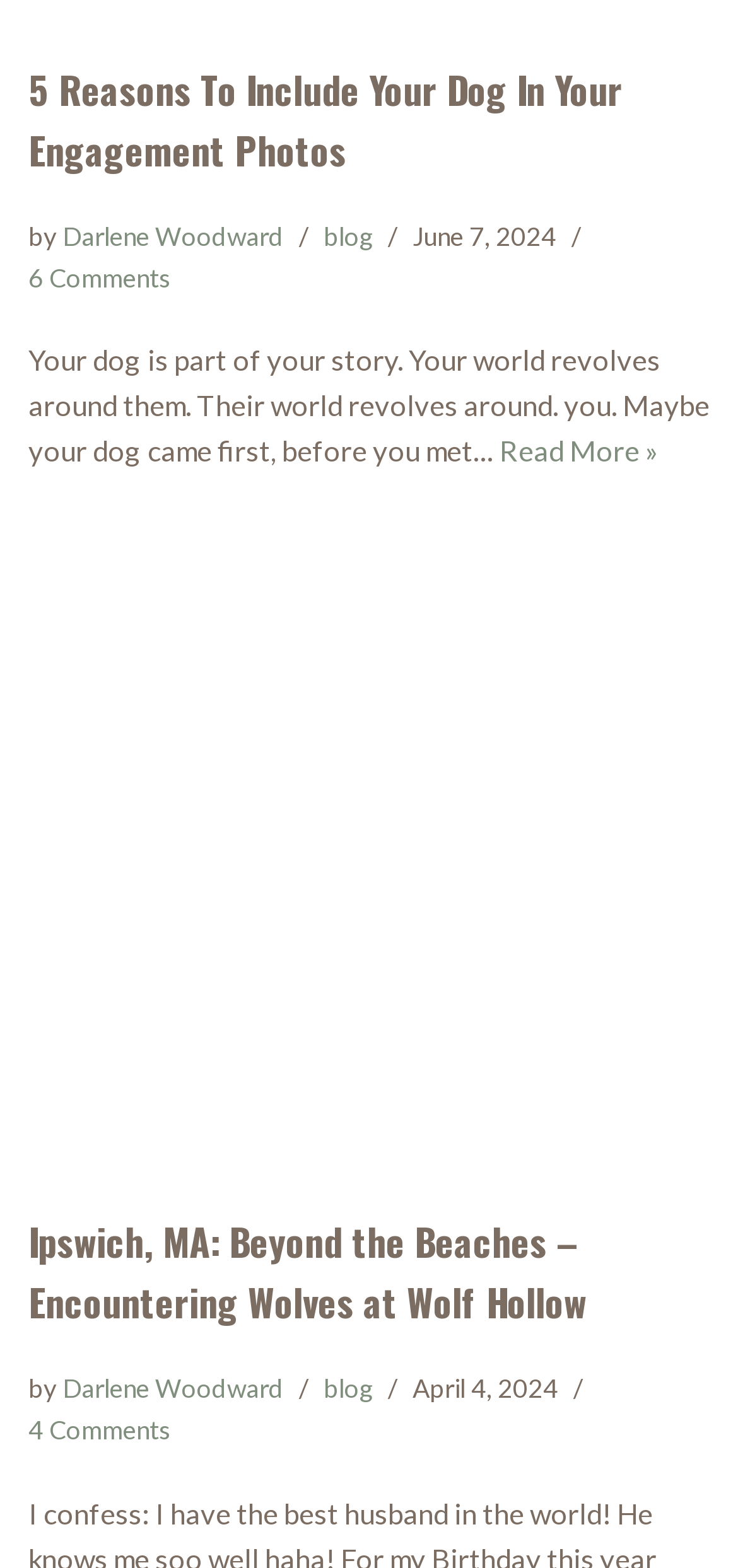Please identify the bounding box coordinates of where to click in order to follow the instruction: "Read the article about including dogs in engagement photos".

[0.038, 0.277, 0.892, 0.299]